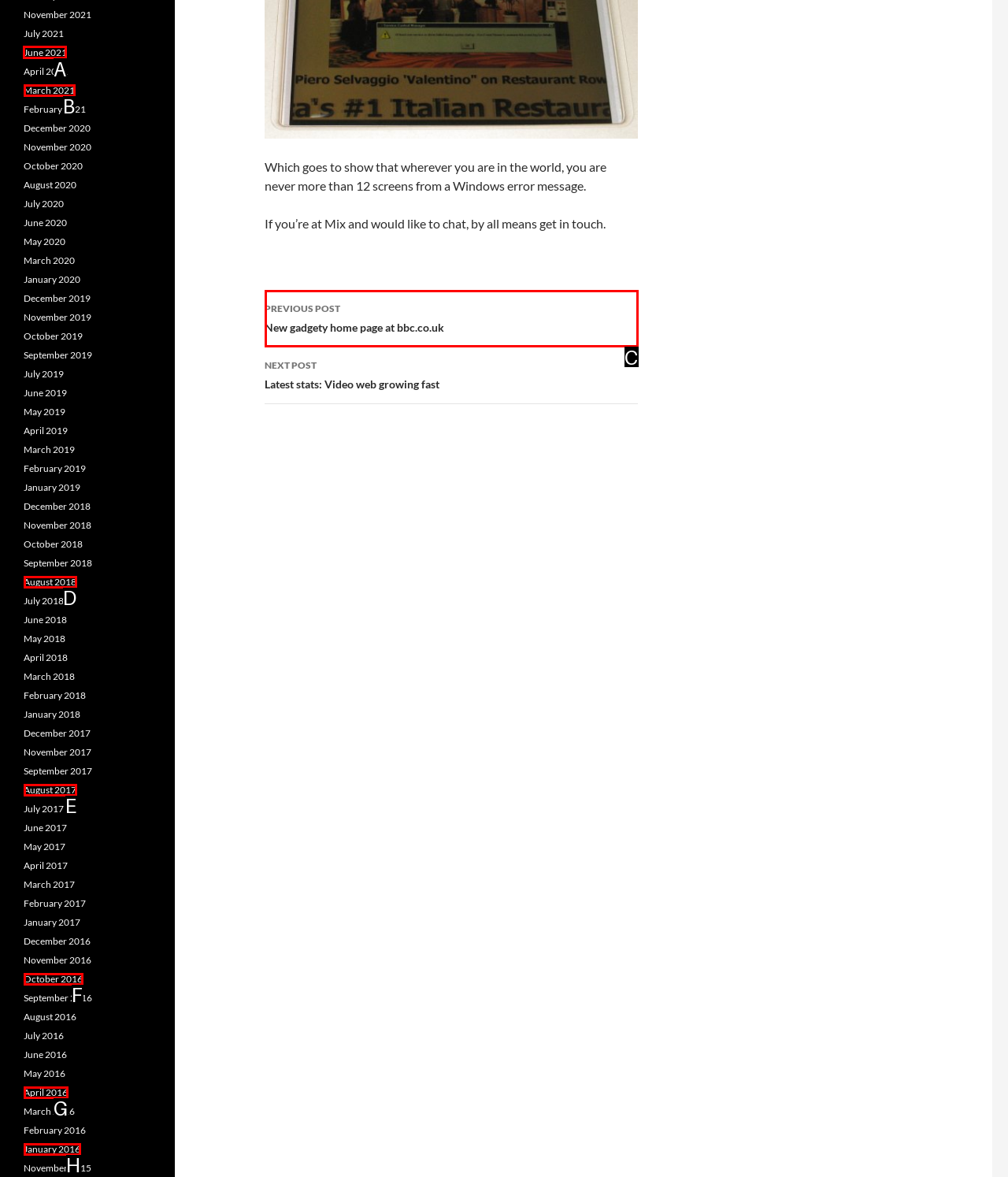Which option should I select to accomplish the task: go to home page? Respond with the corresponding letter from the given choices.

None